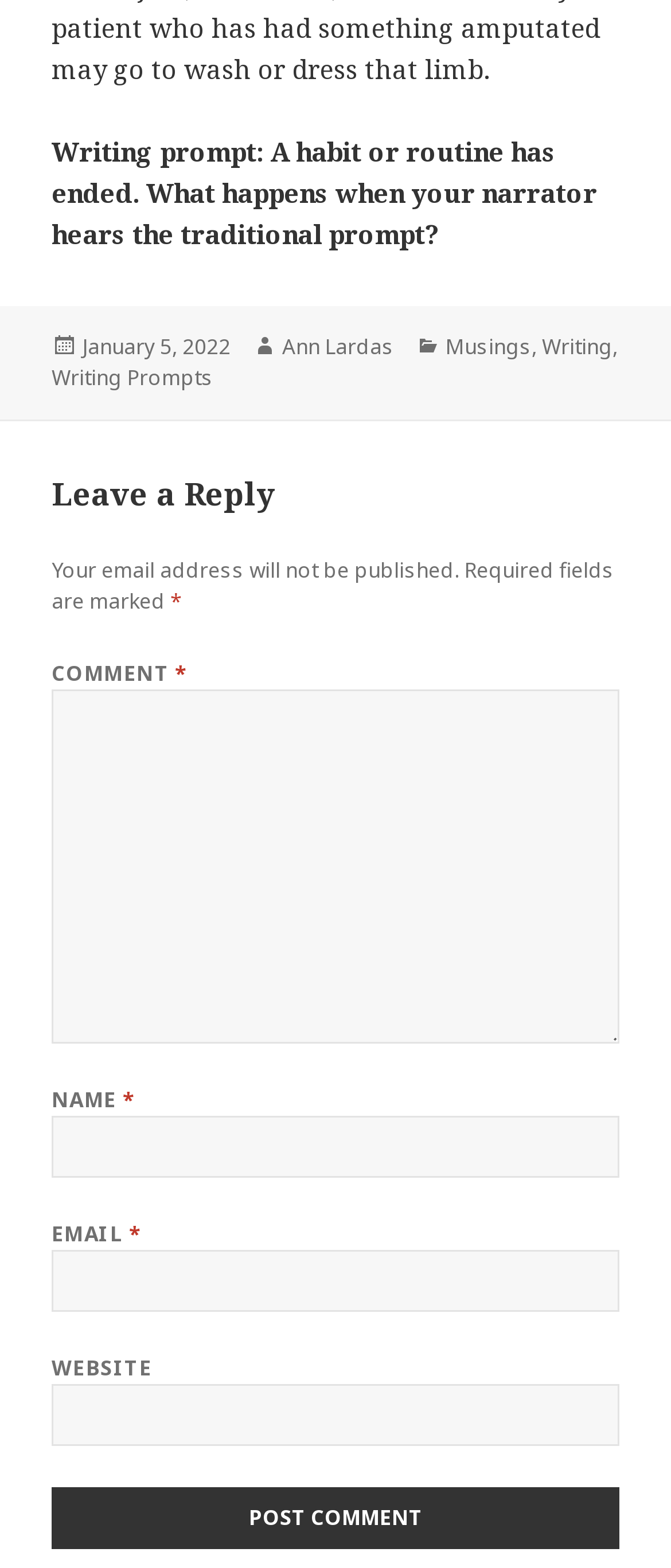Extract the bounding box coordinates of the UI element described by: "Ann Lardas". The coordinates should include four float numbers ranging from 0 to 1, e.g., [left, top, right, bottom].

[0.42, 0.212, 0.587, 0.231]